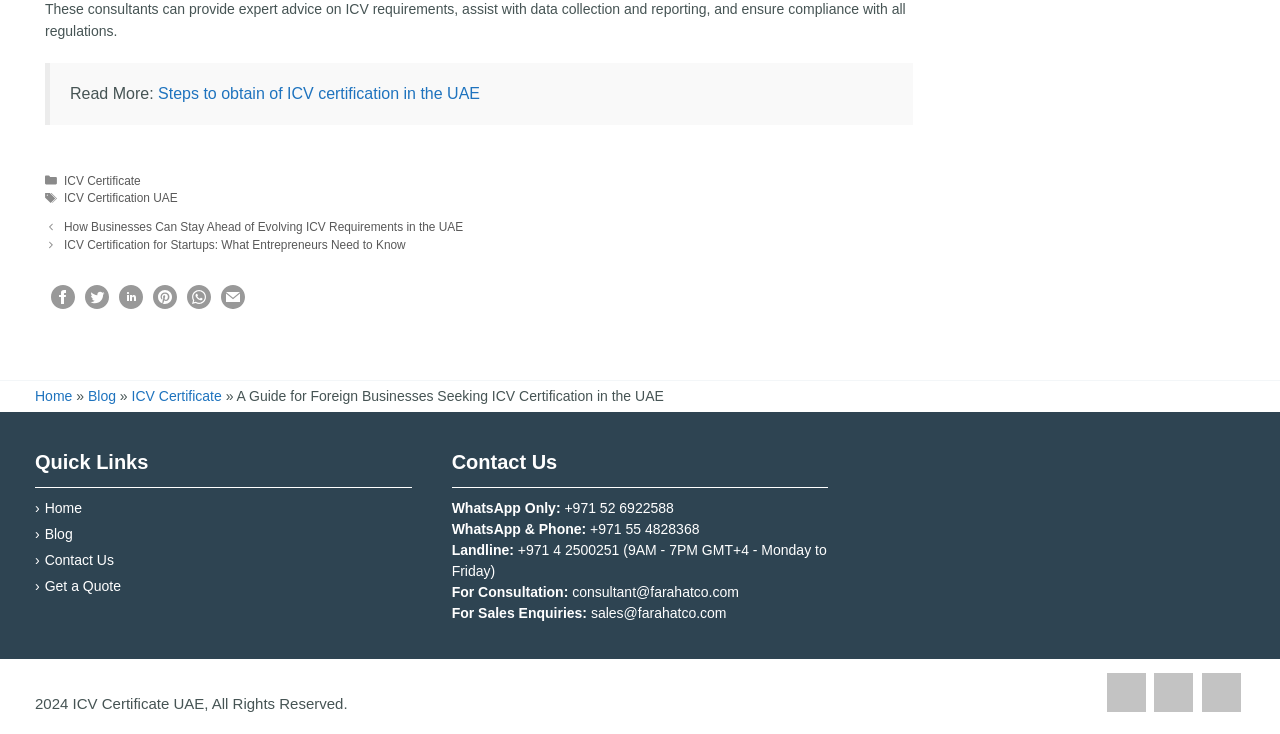Please provide the bounding box coordinates for the element that needs to be clicked to perform the following instruction: "Click on 'How Businesses Can Stay Ahead of Evolving ICV Requirements in the UAE'". The coordinates should be given as four float numbers between 0 and 1, i.e., [left, top, right, bottom].

[0.05, 0.3, 0.362, 0.319]